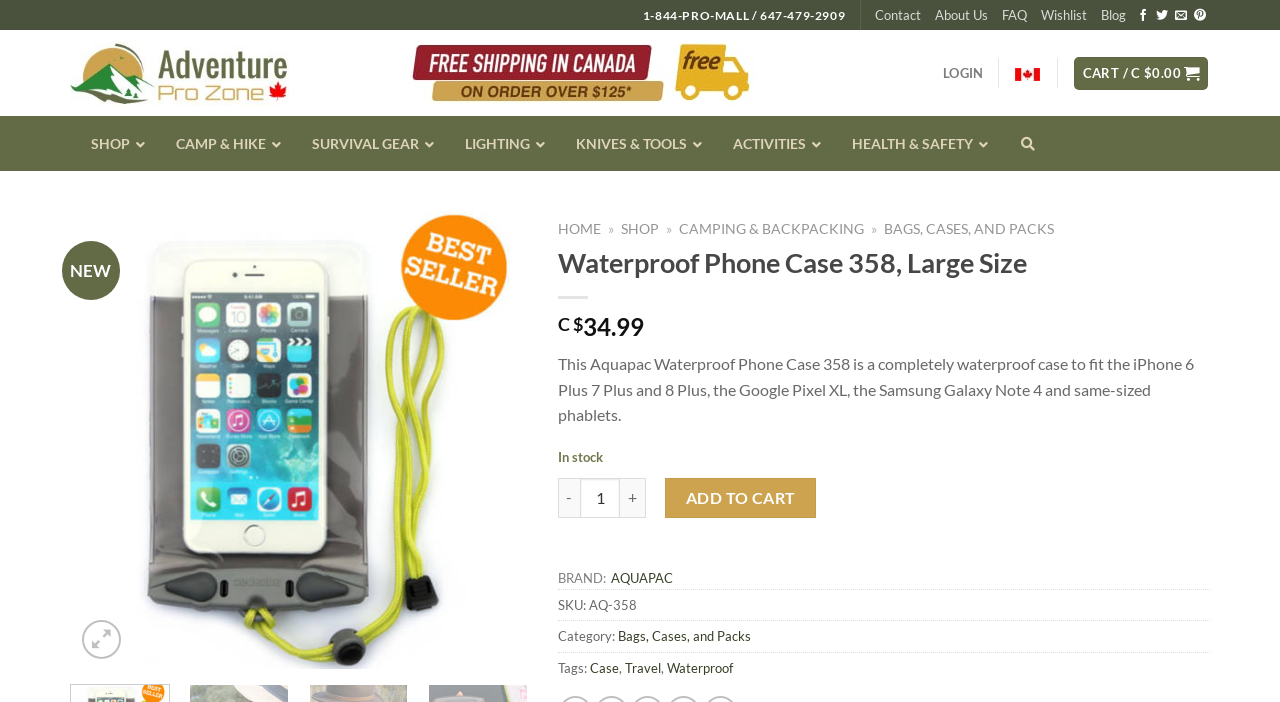Show the bounding box coordinates of the element that should be clicked to complete the task: "Read about anxiety".

None